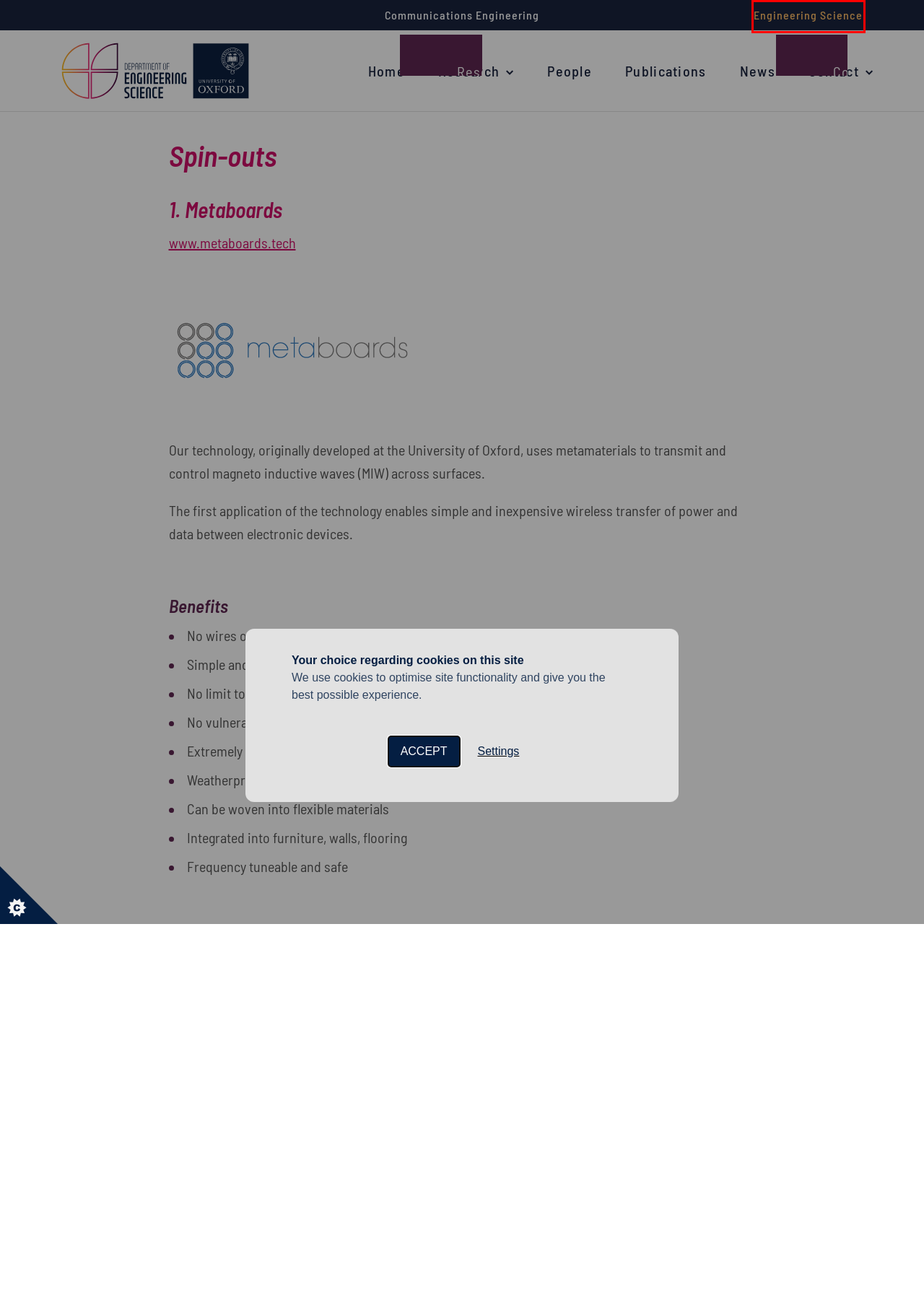Consider the screenshot of a webpage with a red bounding box and select the webpage description that best describes the new page that appears after clicking the element inside the red box. Here are the candidates:
A. Oxford e-Research Centre, Department of Engineering Science at Oxford
B. Ownership, Liability and Use | University of Oxford
C. Oxford Robotics Institute, University of Oxford, website
D. The Department of Engineering Science Accessibility Statement
E. People directory for the Department of Engineering Science at the University of Oxford
F. Oxford Thermofluids Institute | Home Page
G. Department of Engineering Science | University of Oxford
H. Current job vacancies at the Department of Engineering Science, University of Oxford

G